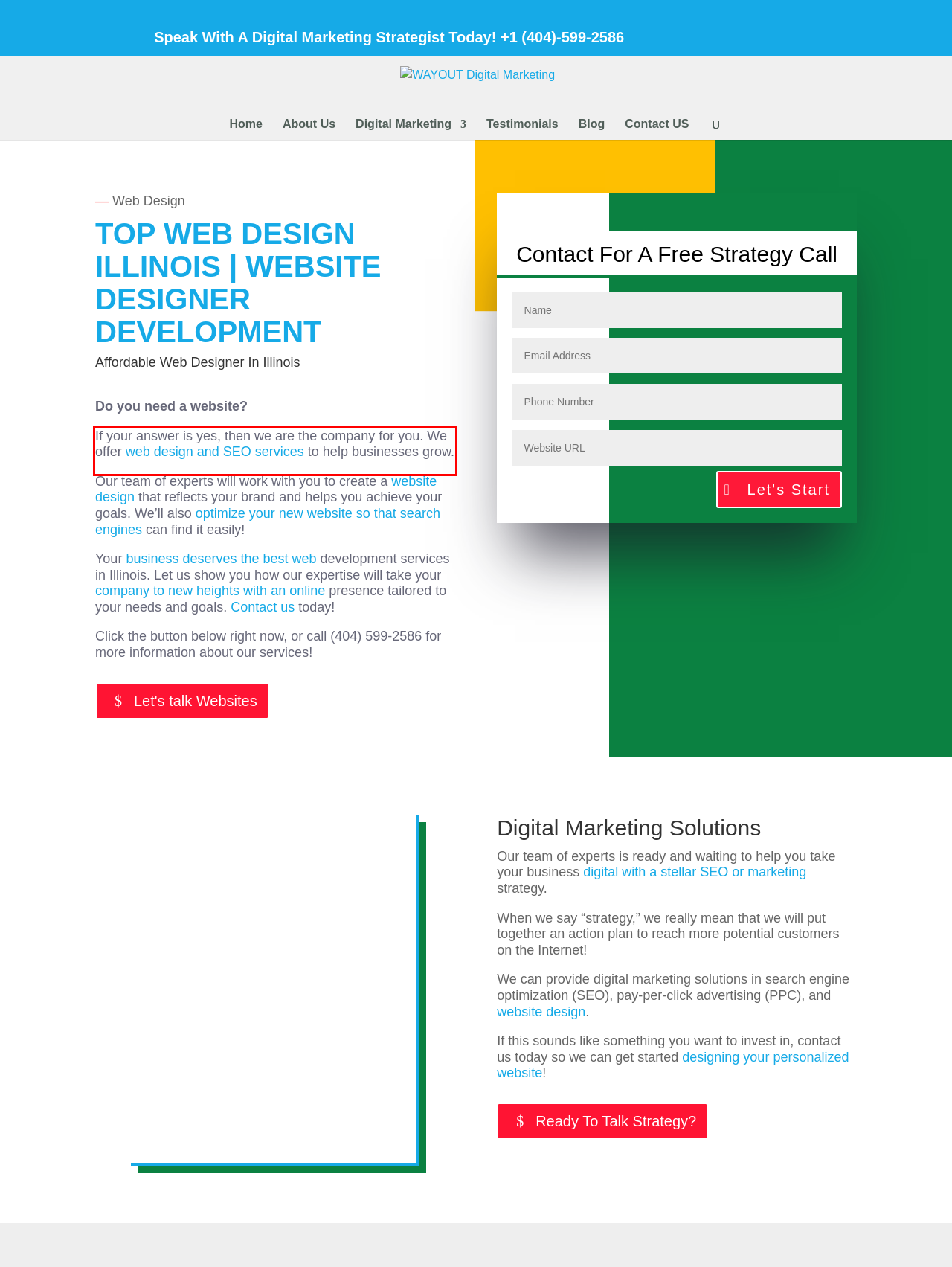Observe the screenshot of the webpage that includes a red rectangle bounding box. Conduct OCR on the content inside this red bounding box and generate the text.

If your answer is yes, then we are the company for you. We offer web design and SEO services to help businesses grow.